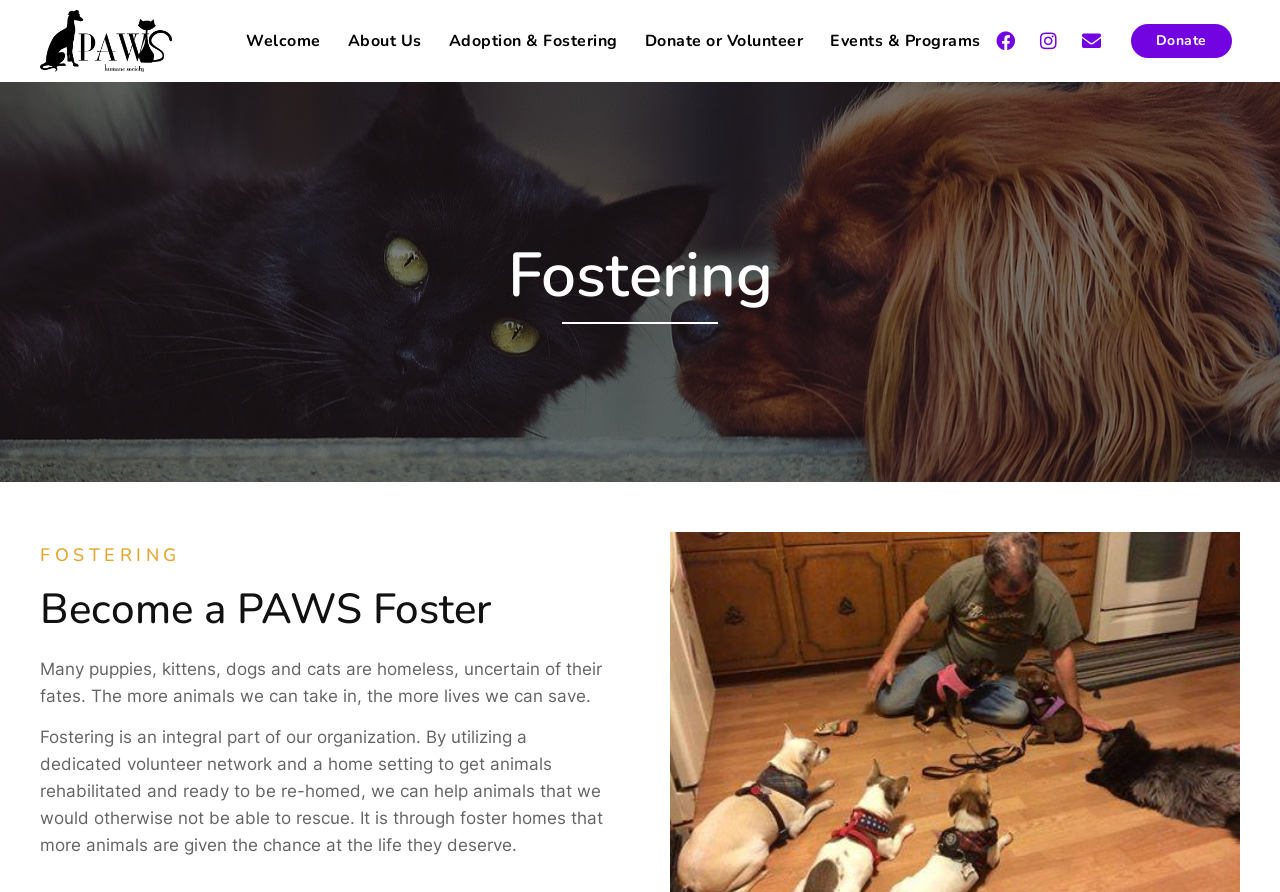Determine the bounding box coordinates of the clickable element to complete this instruction: "read about the cost of water". Provide the coordinates in the format of four float numbers between 0 and 1, [left, top, right, bottom].

None